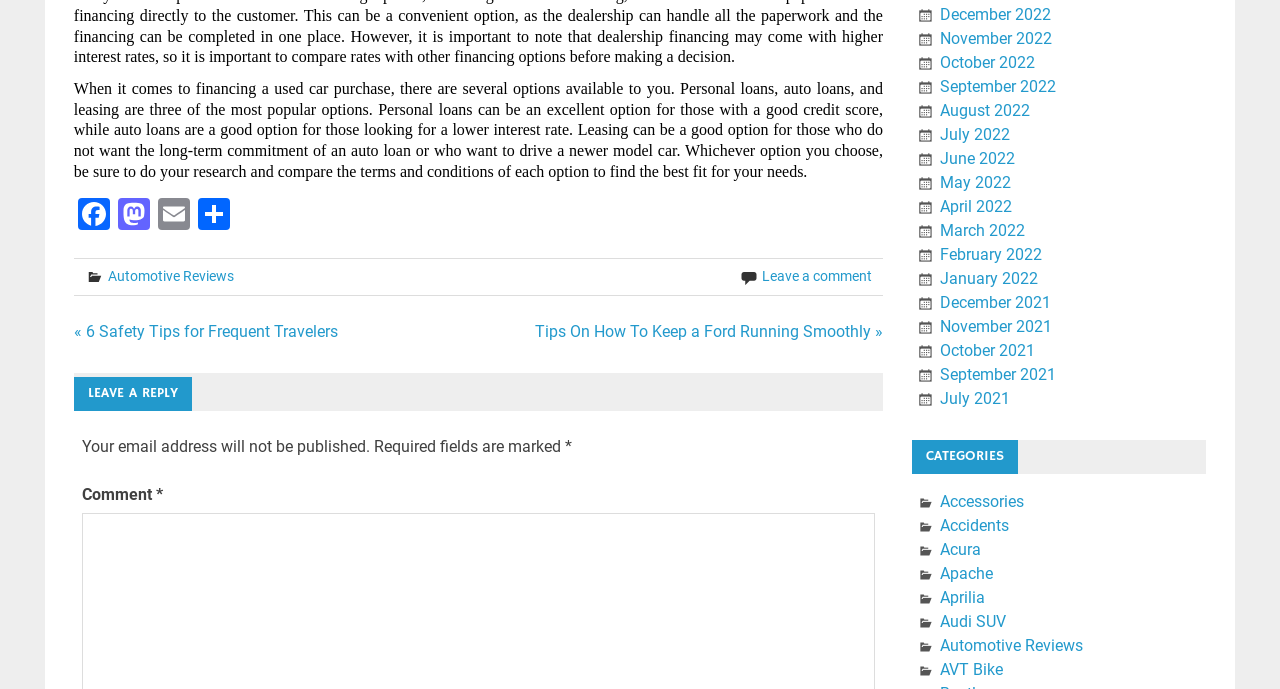Could you determine the bounding box coordinates of the clickable element to complete the instruction: "Explore Accessories category"? Provide the coordinates as four float numbers between 0 and 1, i.e., [left, top, right, bottom].

[0.734, 0.714, 0.8, 0.741]